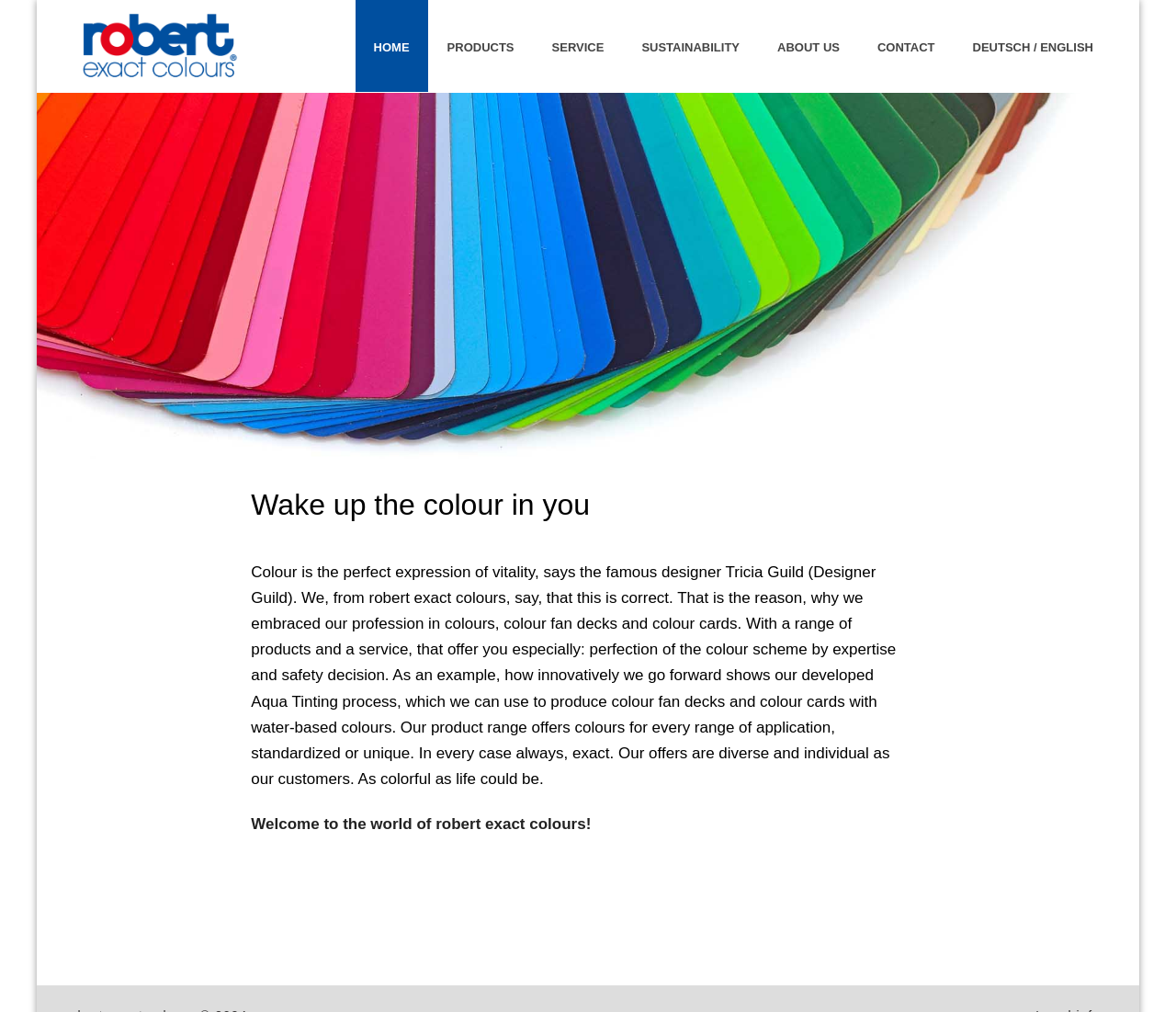Give a one-word or one-phrase response to the question:
What is the name of the process developed by the company?

Aqua Tinting